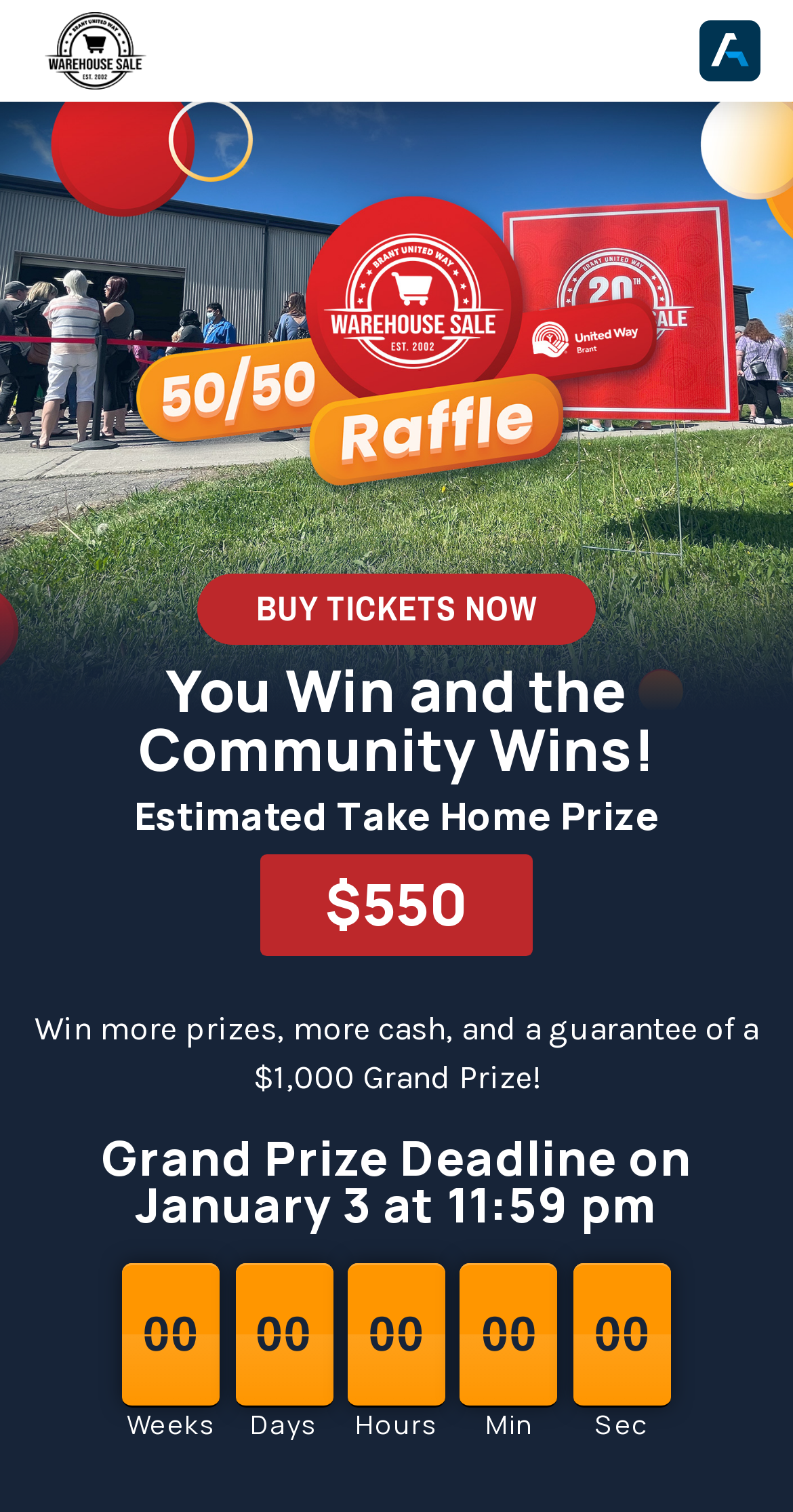Answer succinctly with a single word or phrase:
What can be done on this webpage?

Buy tickets